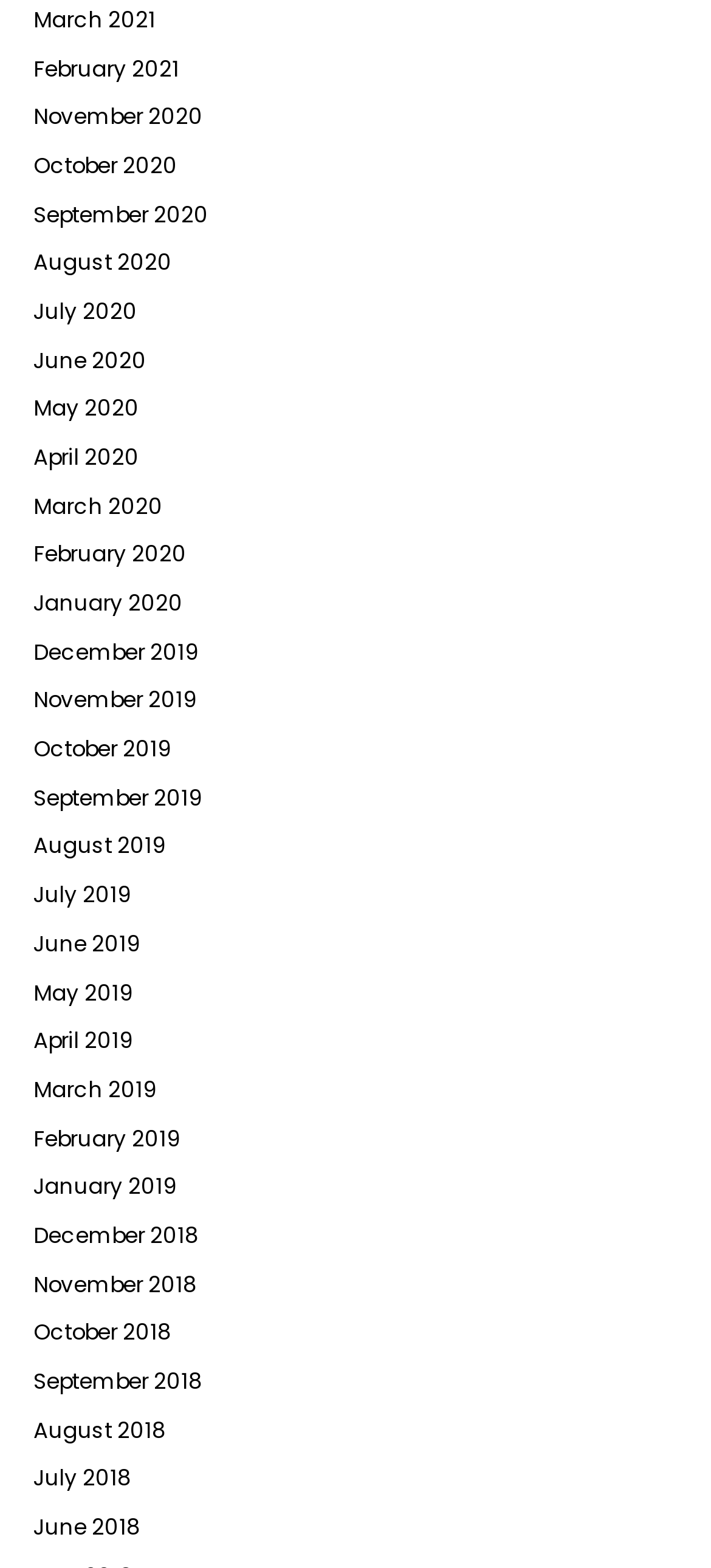Find the bounding box coordinates for the area that should be clicked to accomplish the instruction: "Search for TYPO3 documentation".

None